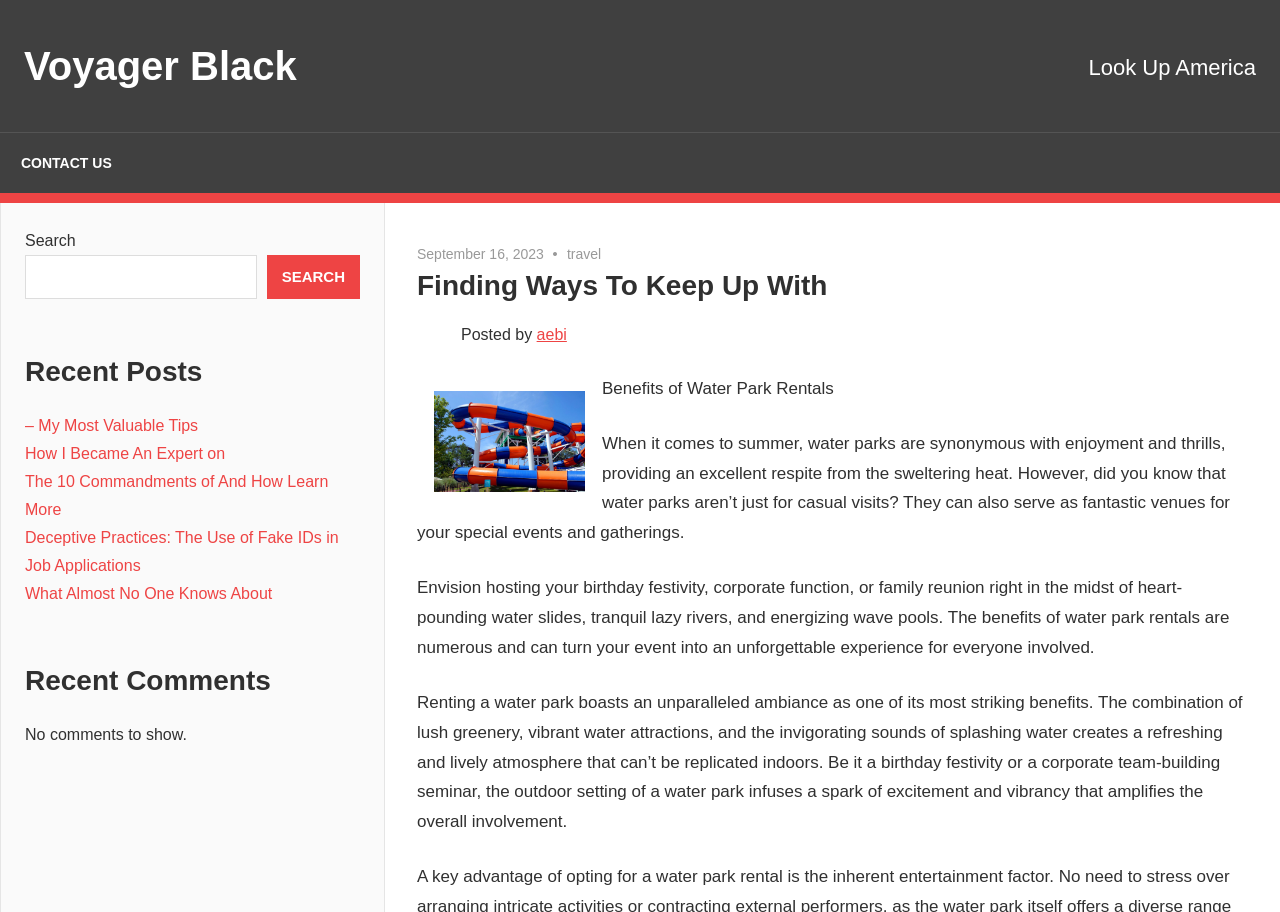From the webpage screenshot, identify the region described by parent_node: SEARCH name="s". Provide the bounding box coordinates as (top-left x, top-left y, bottom-right x, bottom-right y), with each value being a floating point number between 0 and 1.

[0.02, 0.279, 0.201, 0.328]